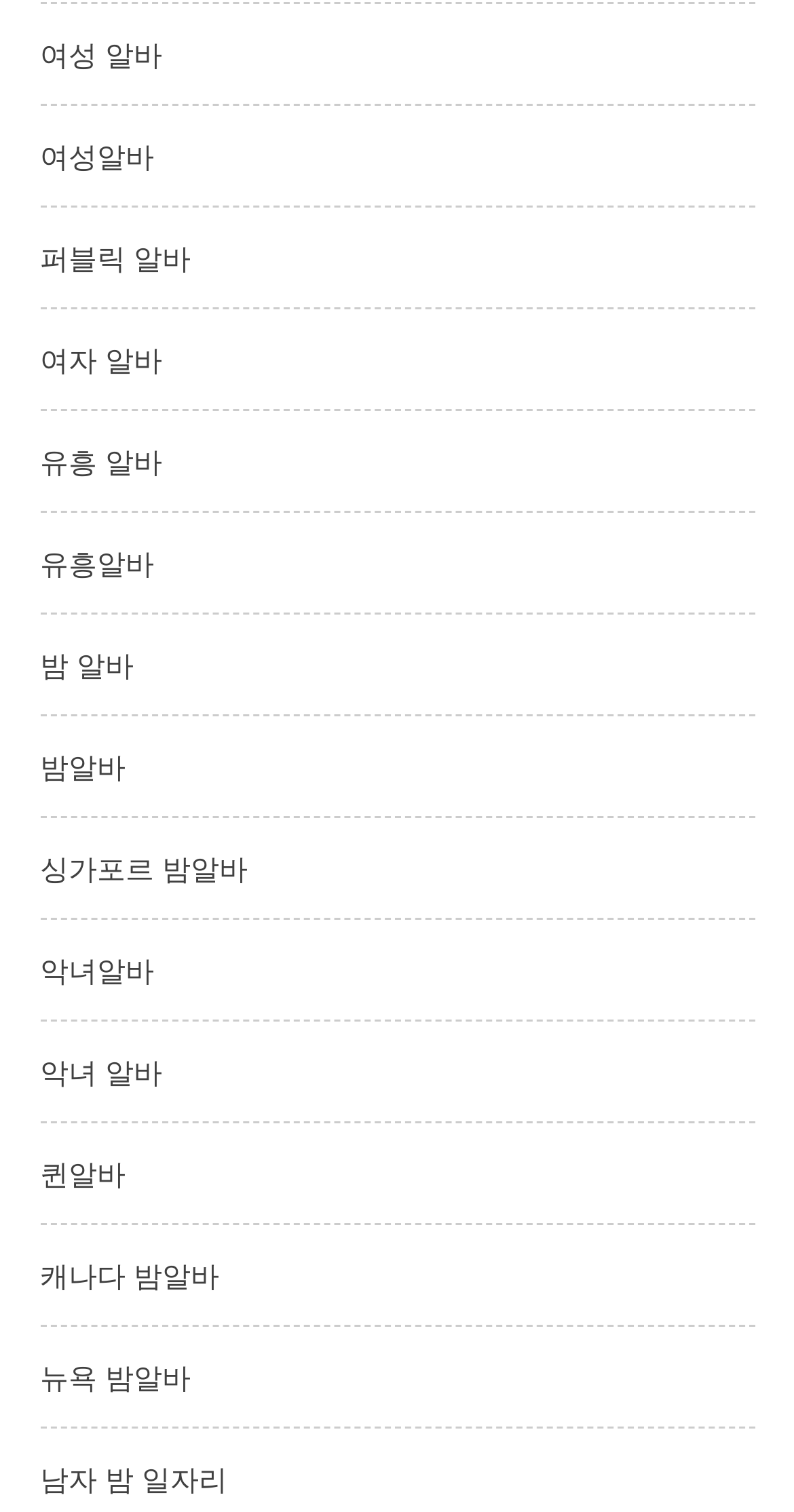Identify the coordinates of the bounding box for the element that must be clicked to accomplish the instruction: "visit 퍼블릭 알바".

[0.05, 0.158, 0.24, 0.183]